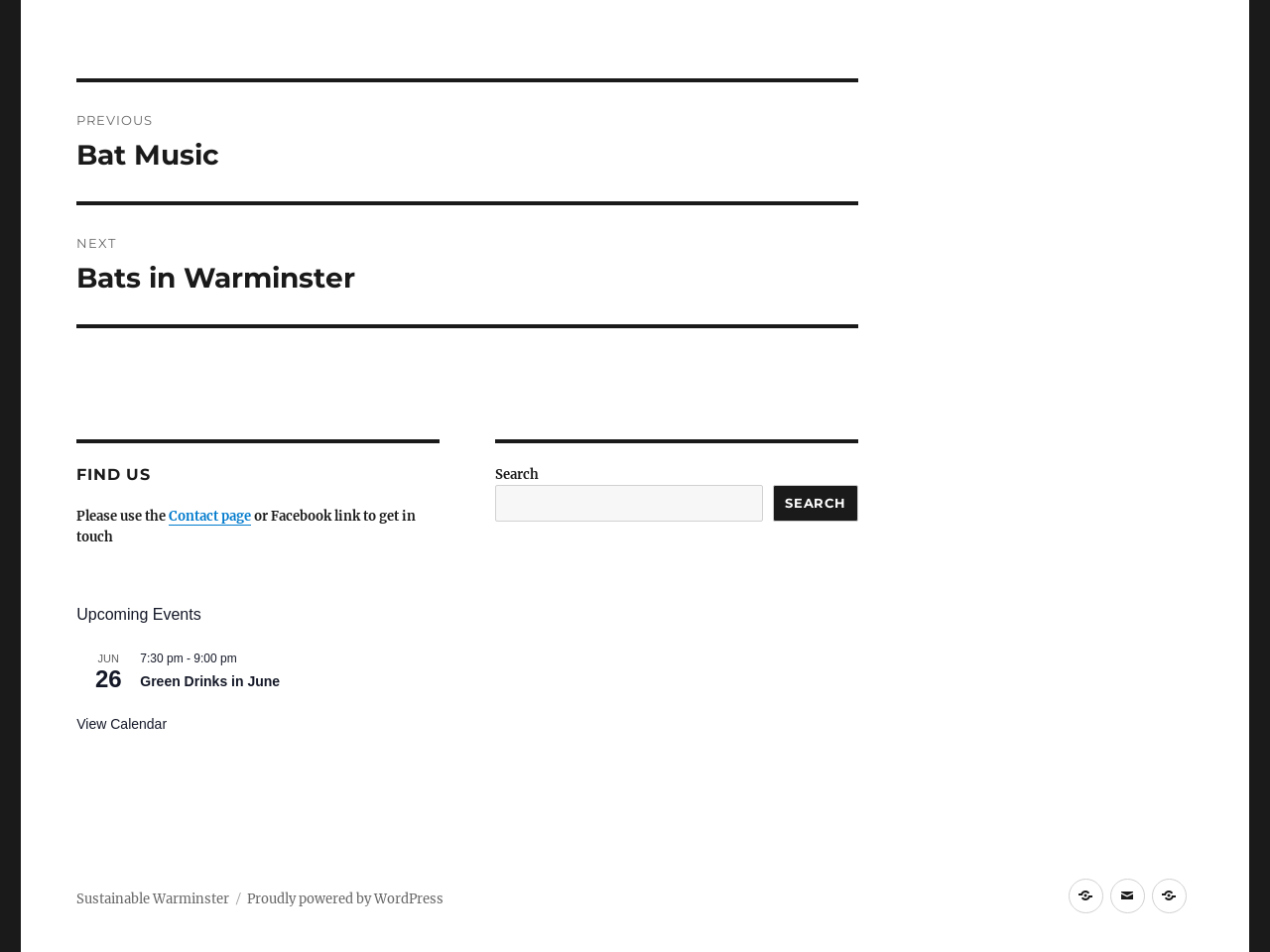Find the bounding box coordinates for the element that must be clicked to complete the instruction: "Check the news about škoda 2024". The coordinates should be four float numbers between 0 and 1, indicated as [left, top, right, bottom].

None